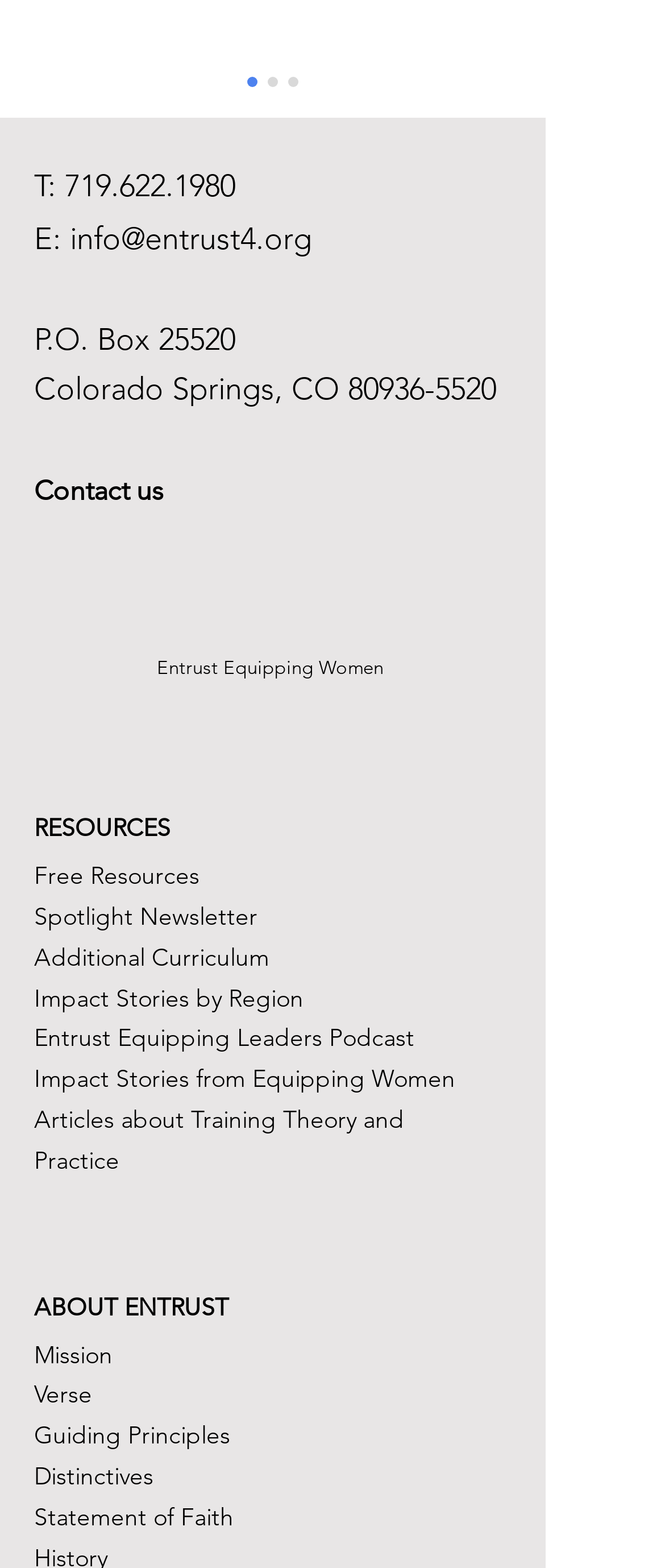Please identify the bounding box coordinates of the element's region that needs to be clicked to fulfill the following instruction: "Read the mission statement". The bounding box coordinates should consist of four float numbers between 0 and 1, i.e., [left, top, right, bottom].

[0.051, 0.854, 0.169, 0.873]